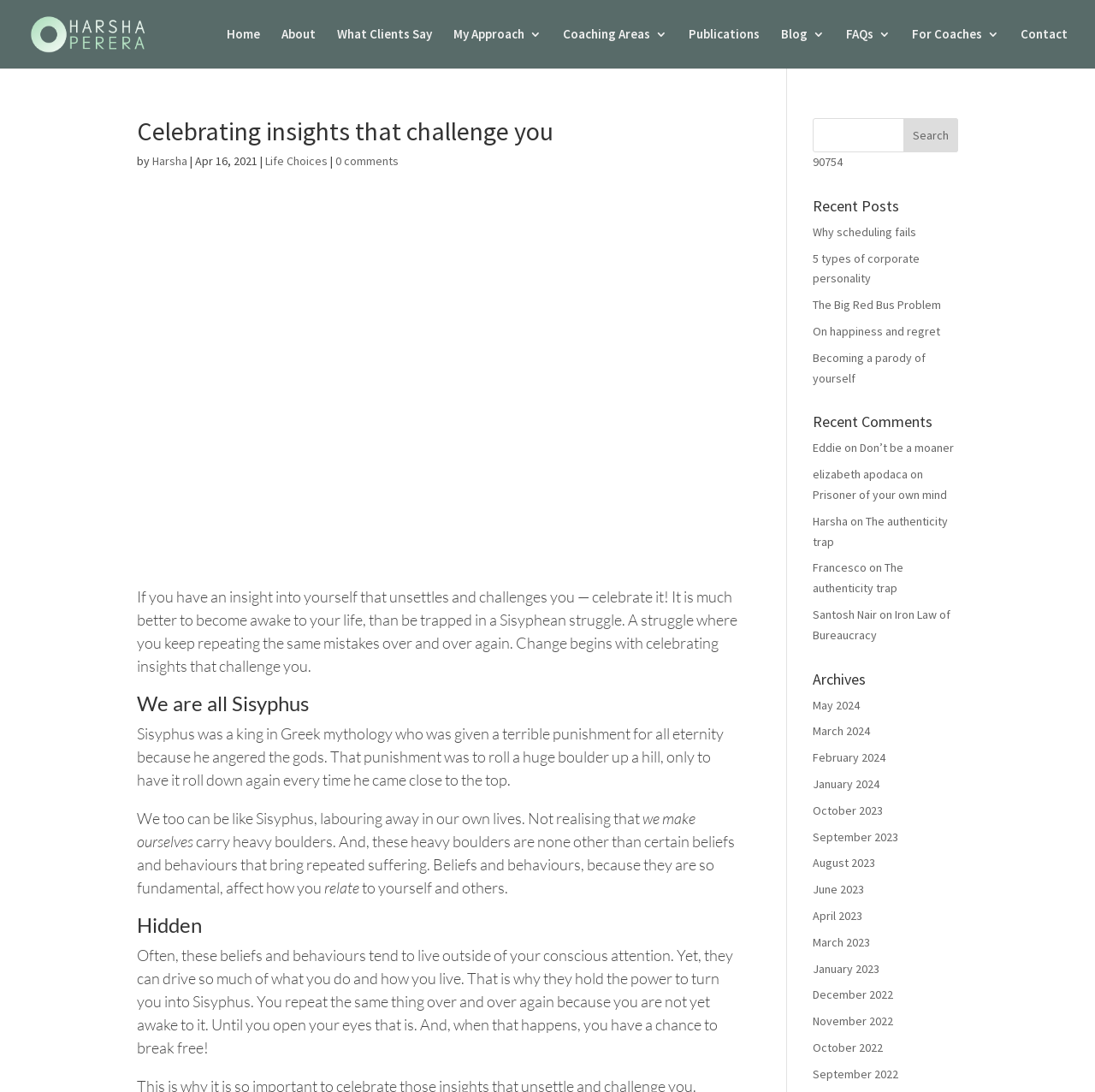Please locate the bounding box coordinates of the element that should be clicked to achieve the given instruction: "Click on the 'Home' link".

[0.207, 0.026, 0.238, 0.063]